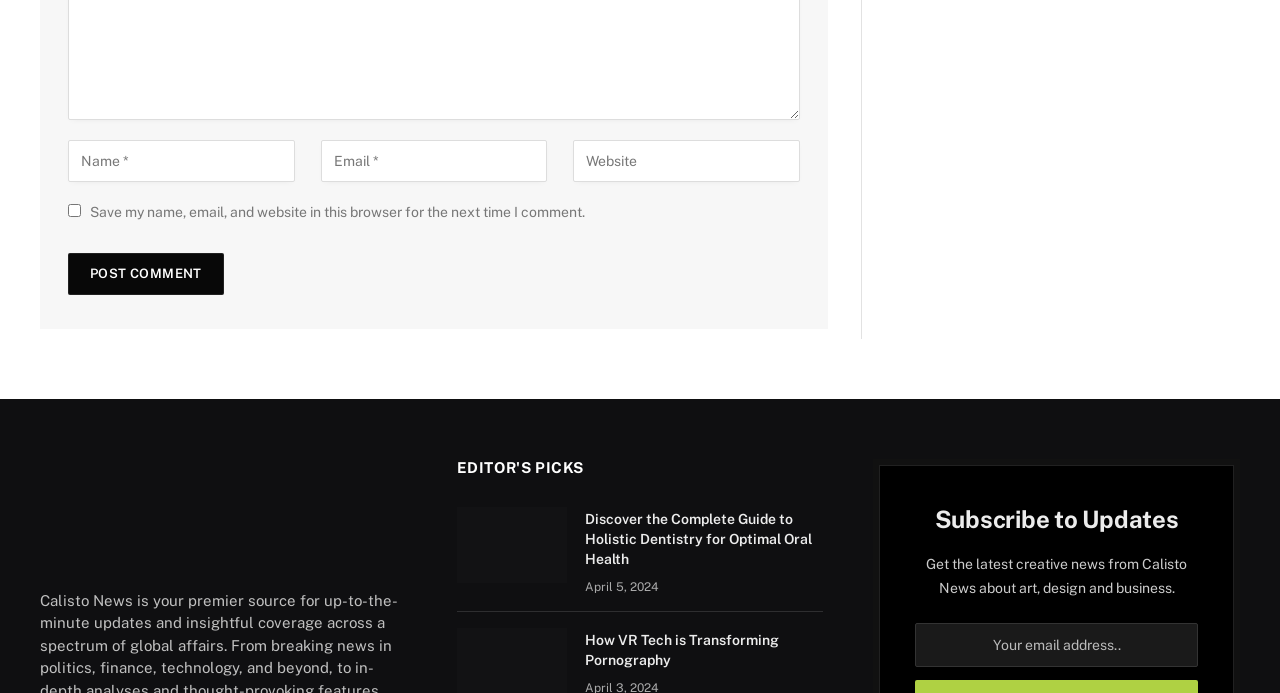What is the purpose of the form at the top?
Analyze the image and deliver a detailed answer to the question.

The form at the top of the webpage contains fields for name, email, and website, and a checkbox to save the information for future comments. It also has a 'Post Comment' button, indicating that the form is used to submit a comment.